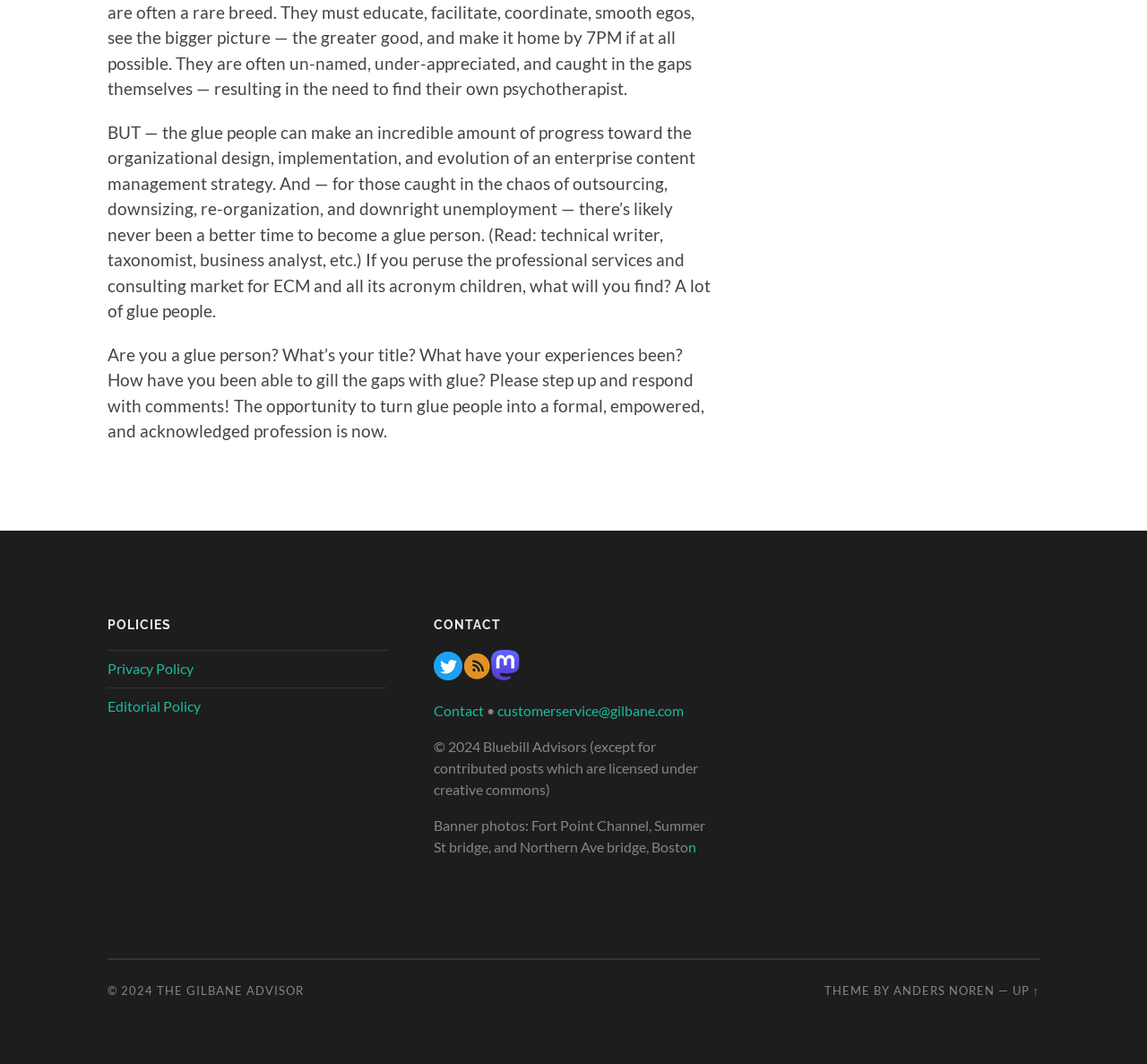What is the name of the company behind the website?
Carefully examine the image and provide a detailed answer to the question.

The company behind the website is Bluebill Advisors, which is mentioned in the footer section of the webpage, along with a copyright notice and a link to their logo.